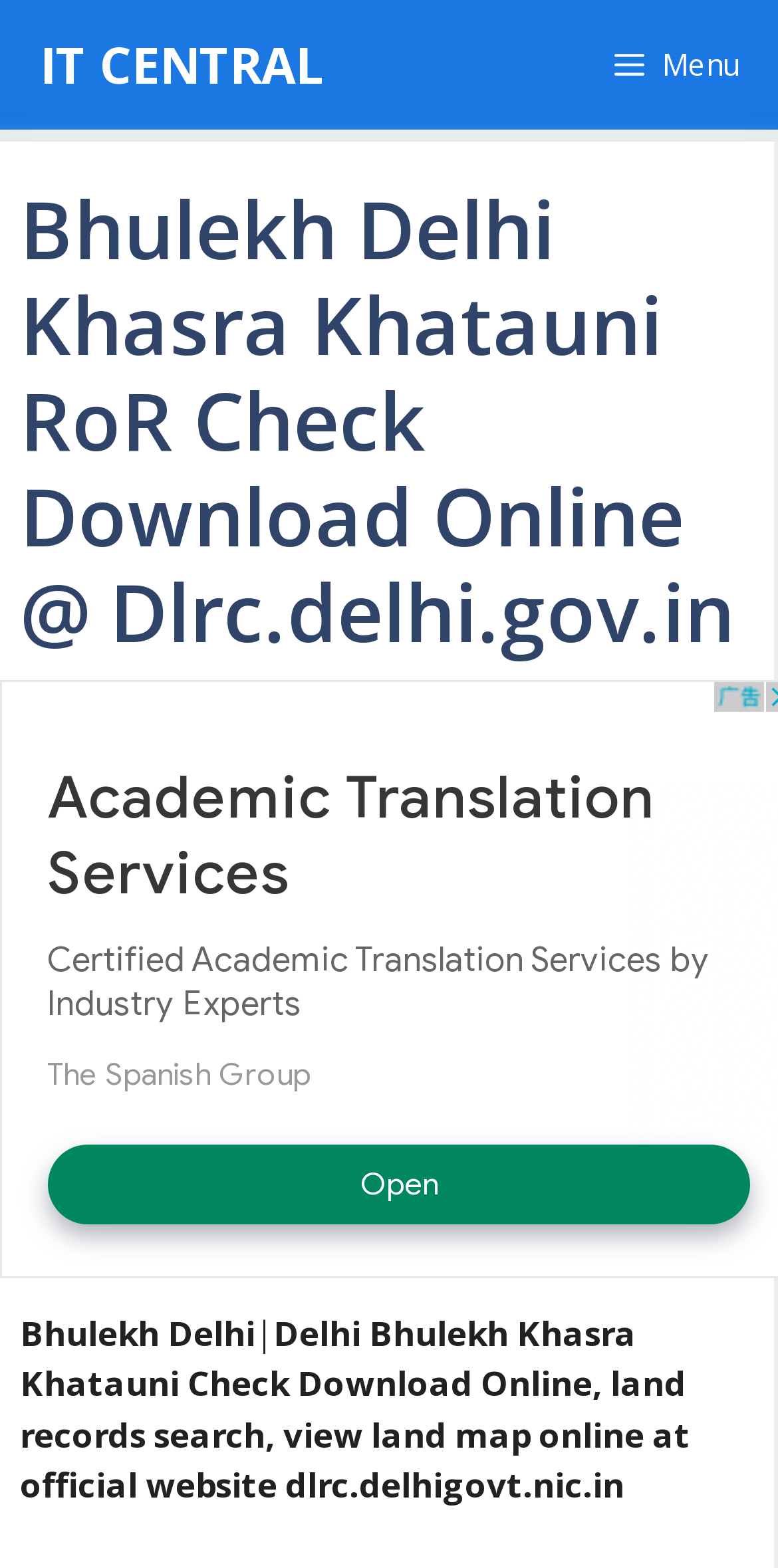What is the purpose of this website?
Please give a detailed answer to the question using the information shown in the image.

Based on the webpage content, it appears that the website is designed to allow users to check and download land records, including Khasra Khatauni, online. The heading and static text elements suggest that users can search for land records and view land maps online.